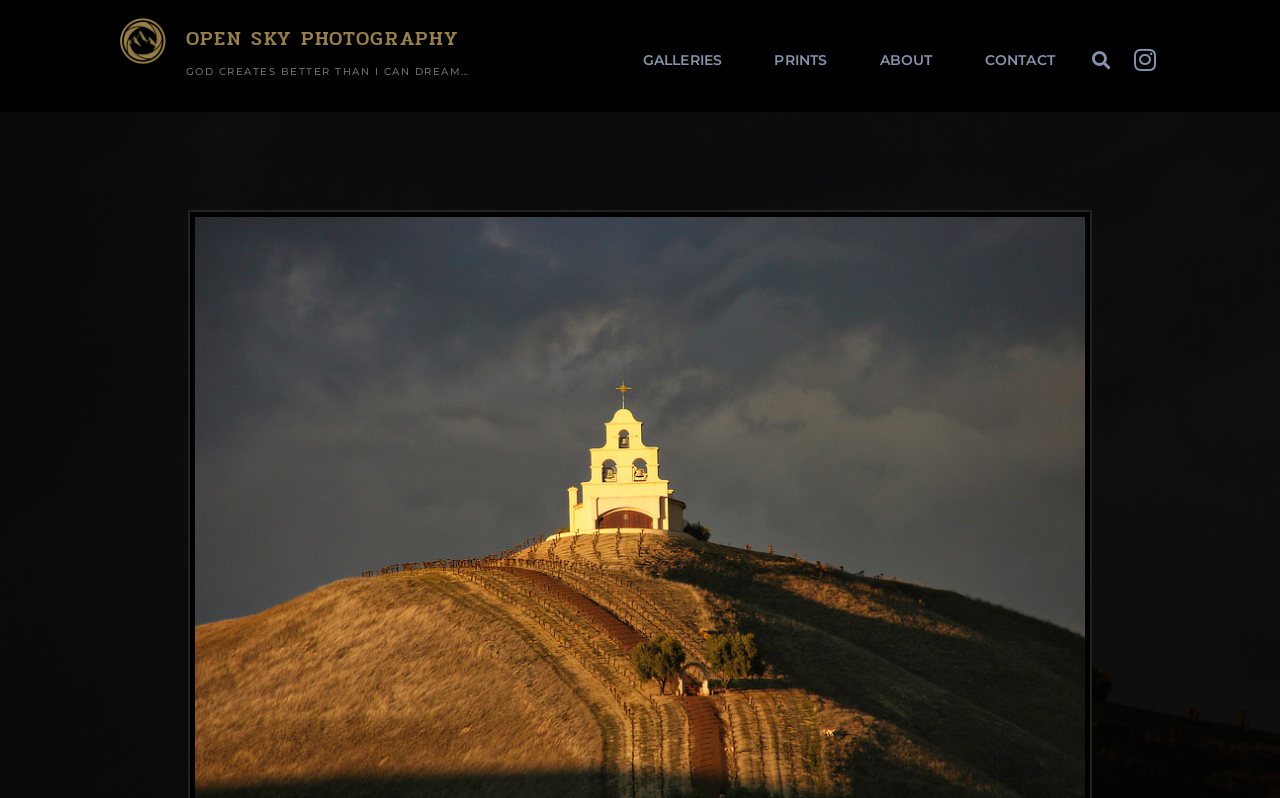Find the bounding box of the UI element described as follows: "testosterone".

None